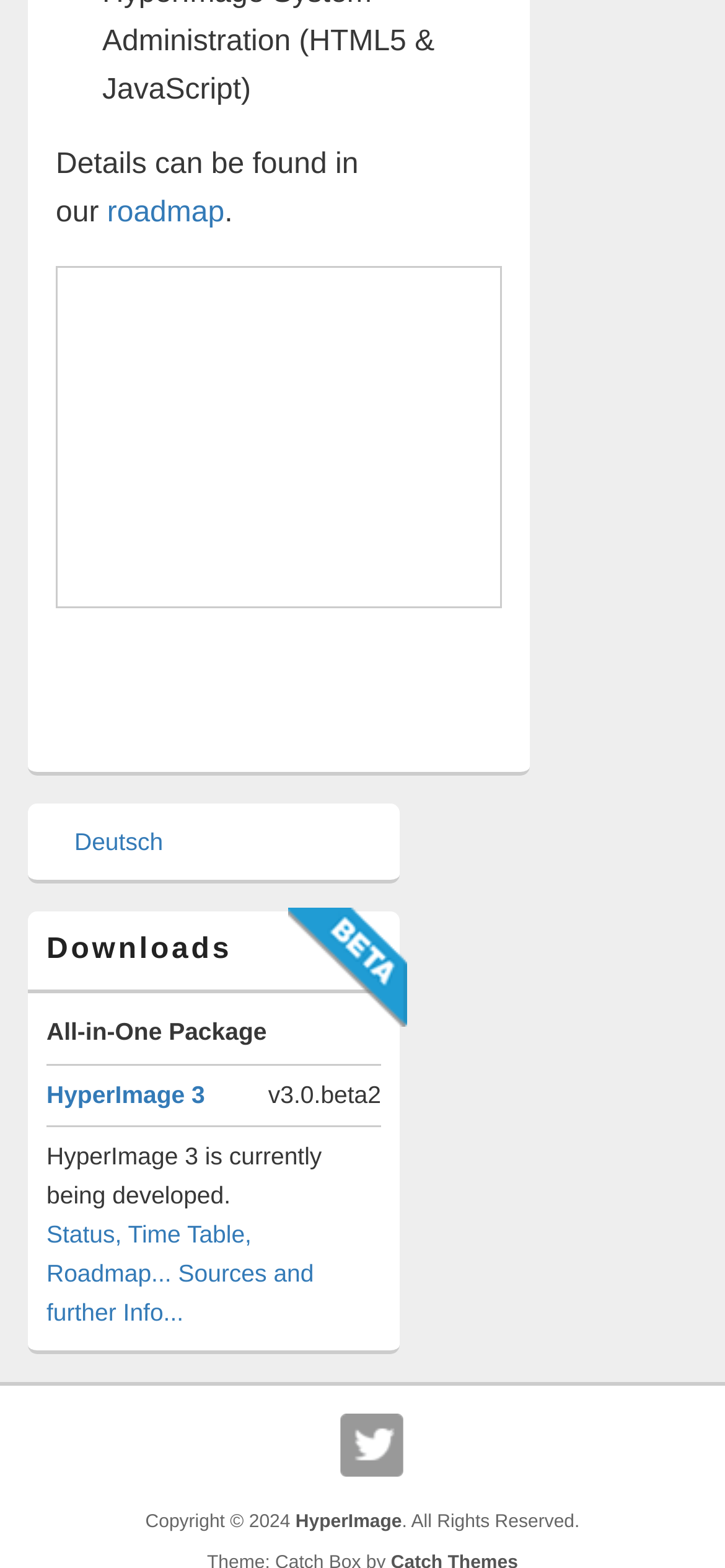Determine the bounding box for the UI element described here: "Status, Time Table, Roadmap...".

[0.064, 0.779, 0.347, 0.821]